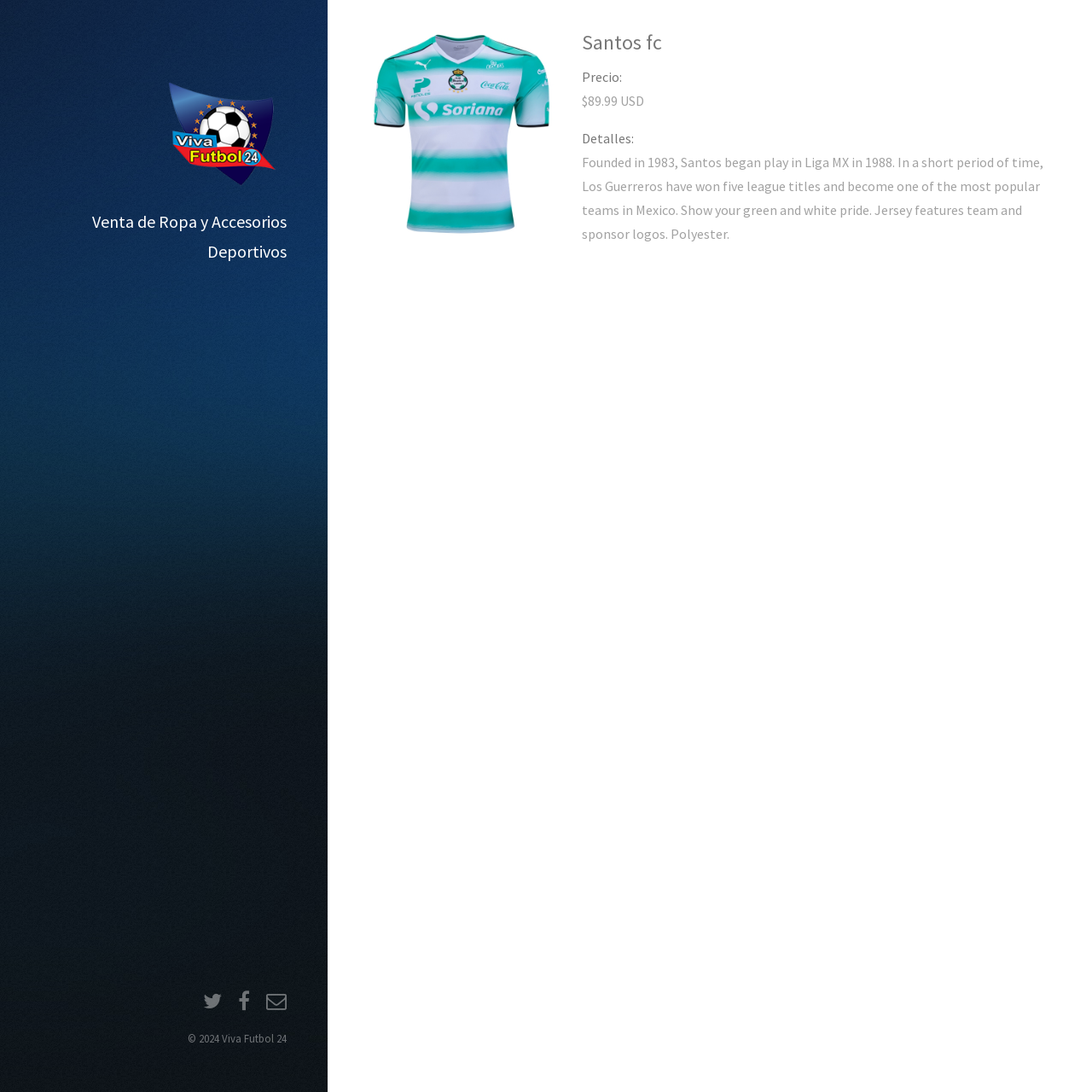Give a one-word or one-phrase response to the question:
What is the price of the Santos fc jersey?

$89.99